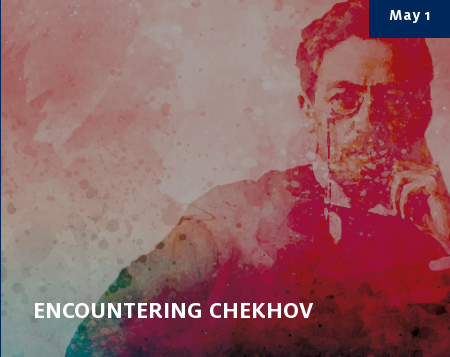Generate a detailed narrative of the image.

The image features a vibrant, artistic representation of Anton Chekhov, the renowned Russian playwright and author, rendered in a watercolor style that blends soft hues of pink, red, and green. Chekhov is depicted in a contemplative pose, resting his chin on his hand, conveying a sense of introspection. Below the image, the title "ENCOUNTERING CHEKHOV" prominently stands out in bold white letters against a dark background, inviting viewers to delve into the exploration of his life and works. In the upper corner, the date "May 1" is displayed in a bold blue box, indicating the significance of this particular event or exhibition centered on Chekhov’s contributions to literature. This artwork captures the essence of a cultural homage to one of literature's most influential figures.